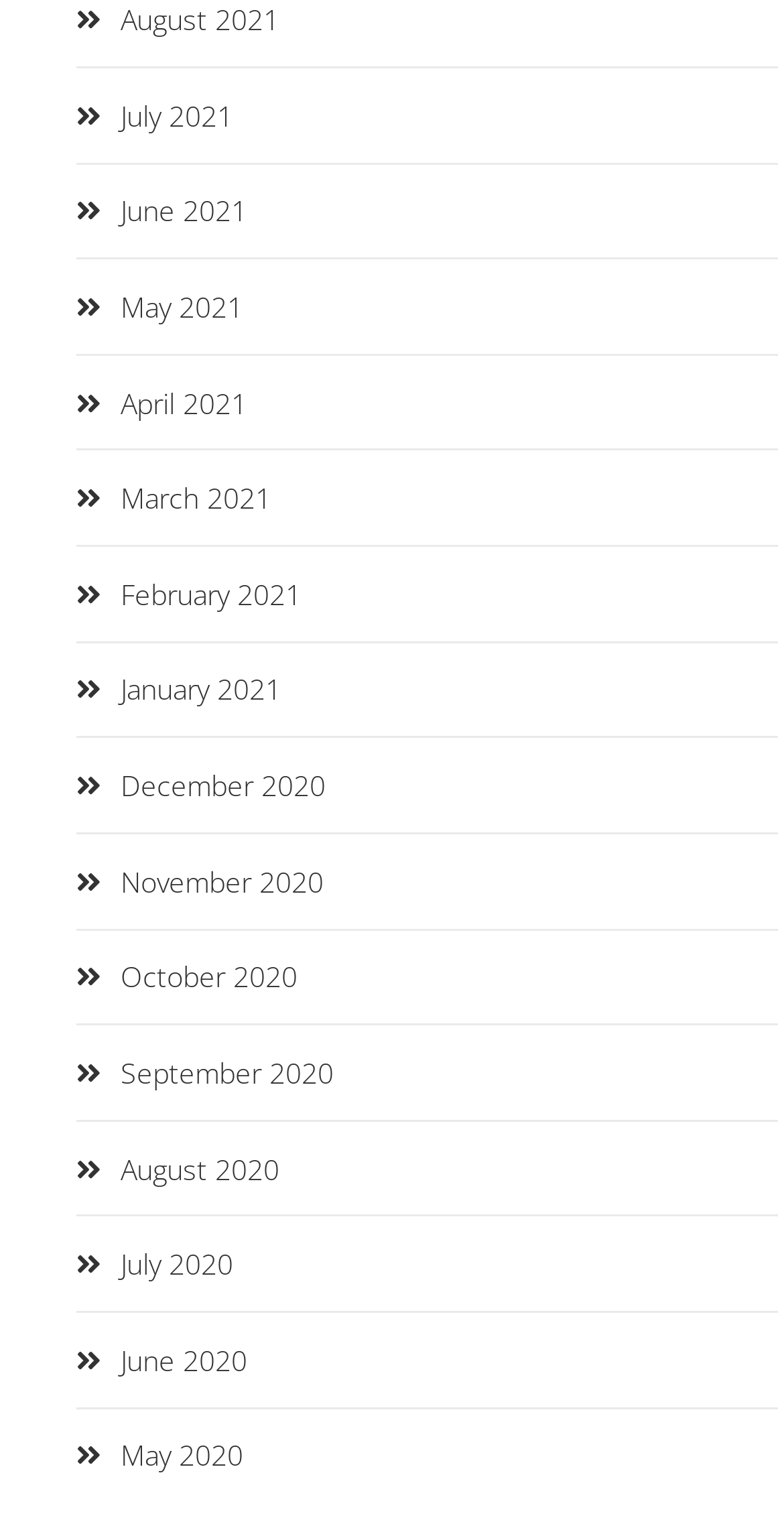Please identify the coordinates of the bounding box that should be clicked to fulfill this instruction: "View June 2020".

[0.097, 0.876, 0.315, 0.901]